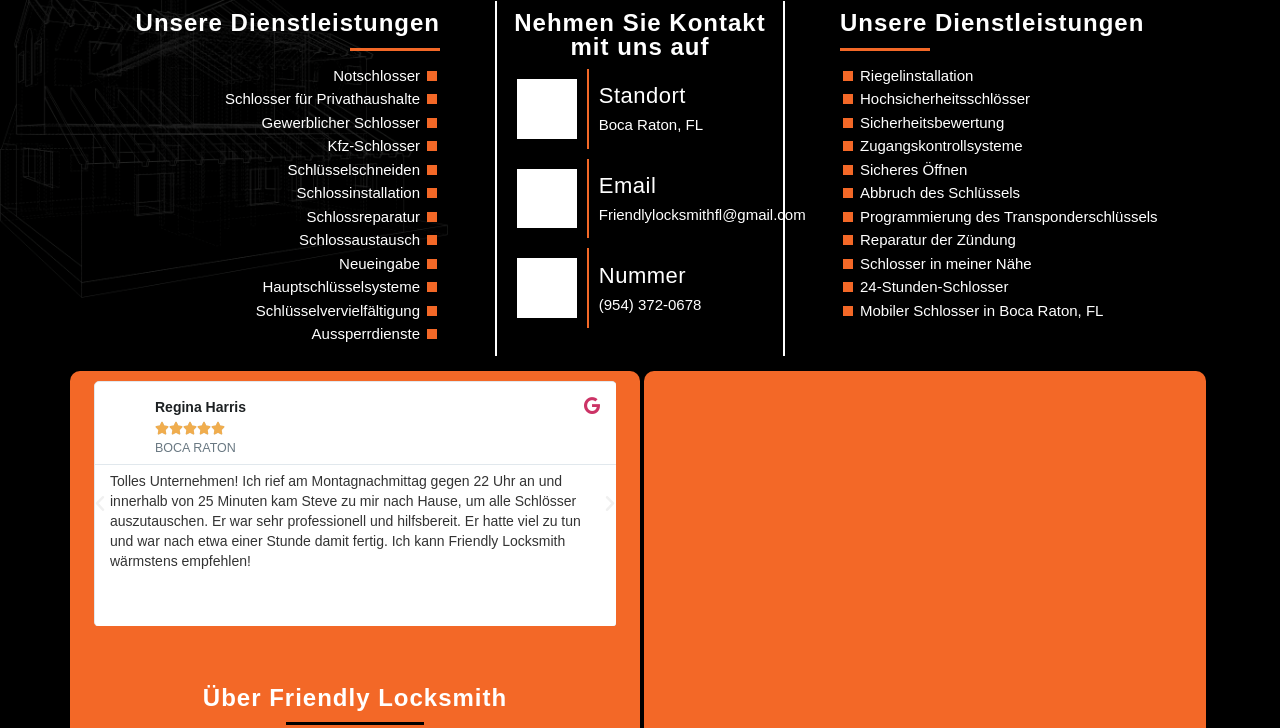Provide a one-word or short-phrase response to the question:
How many customer reviews are shown on the webpage?

3